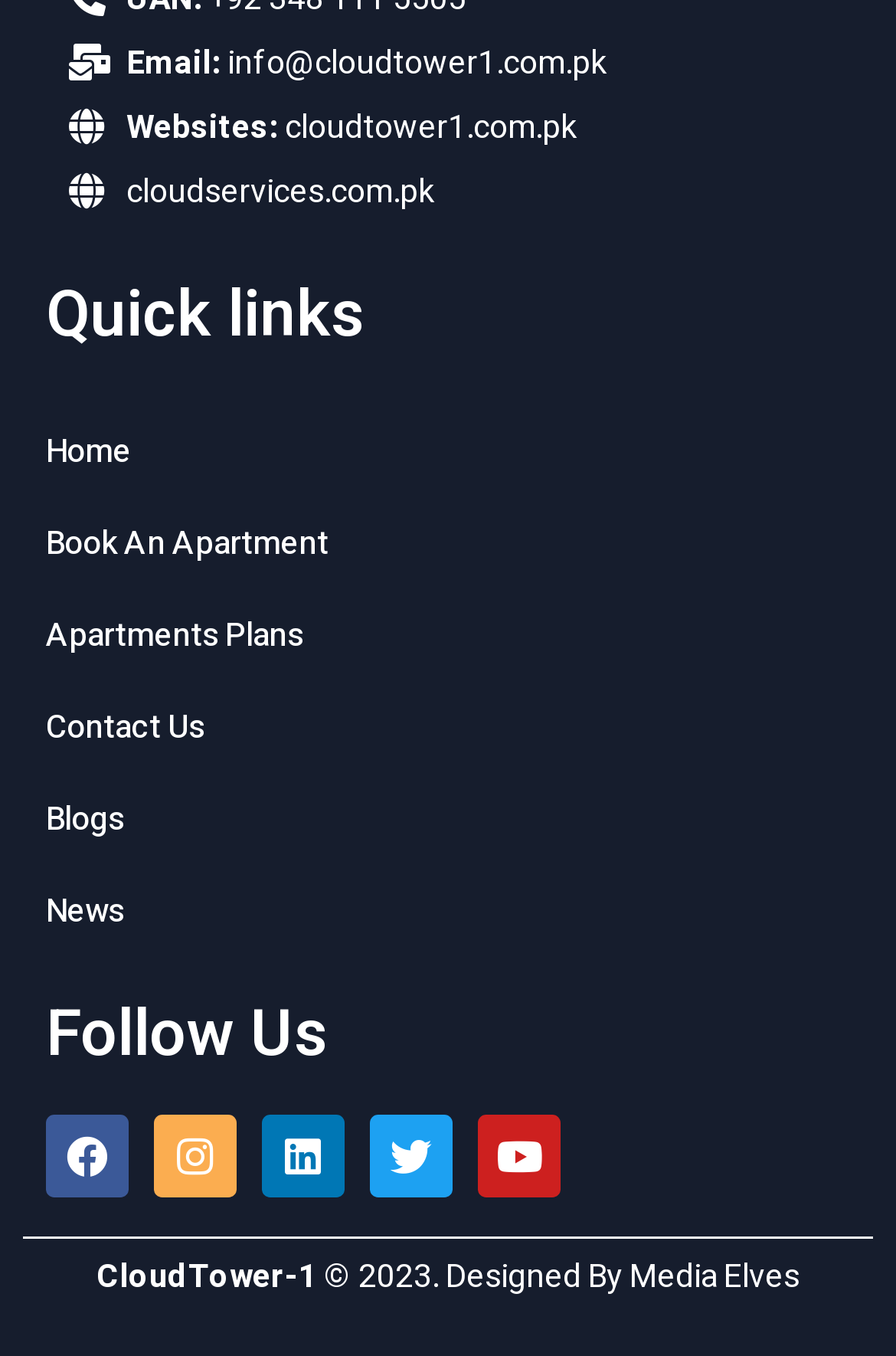Please provide a comprehensive response to the question below by analyzing the image: 
How many links are there in the Quick links section?

I counted the number of links under the 'Quick links' heading, which are Home, Book An Apartment, Apartments Plans, Contact Us, Blogs, and News.